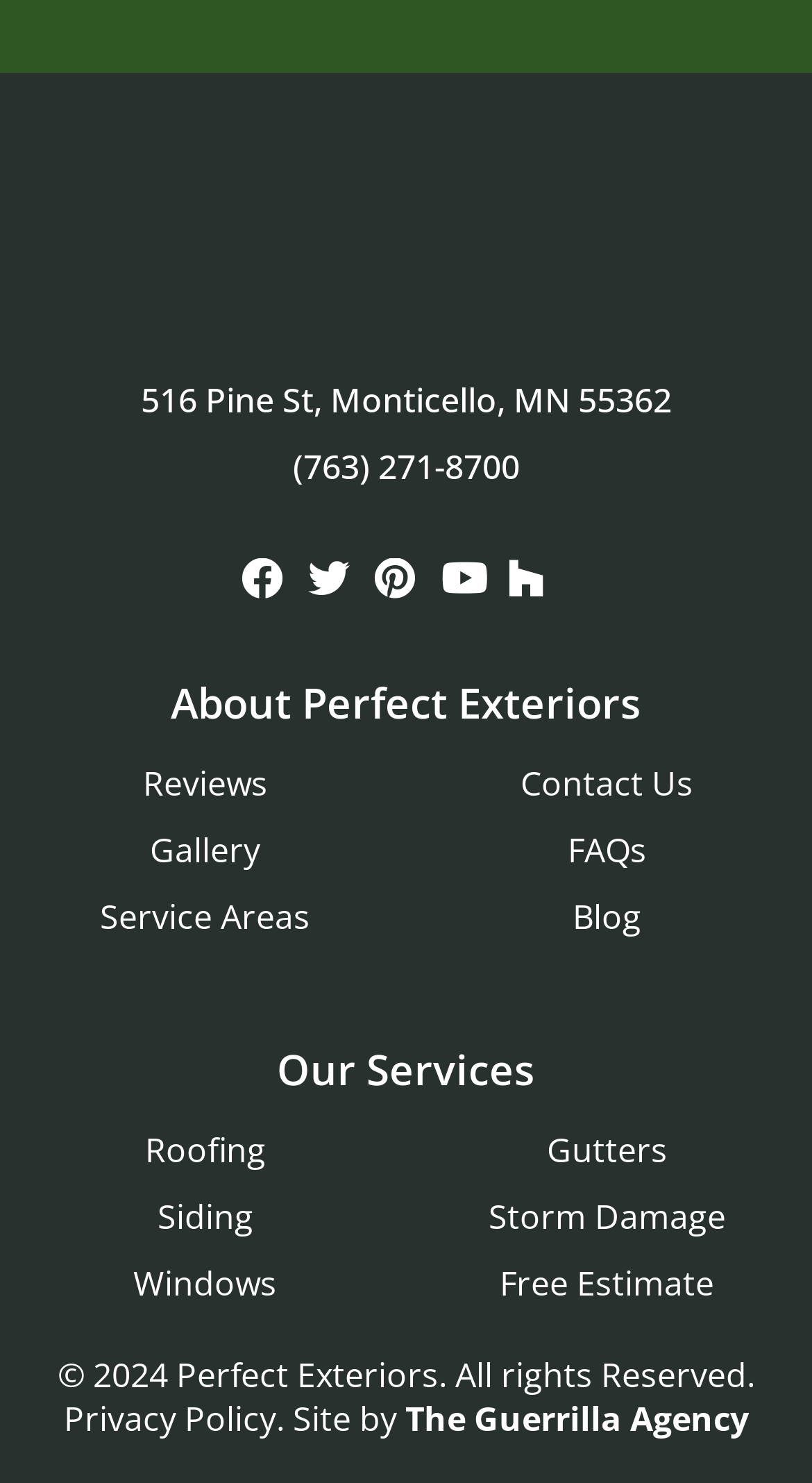Determine the bounding box for the UI element that matches this description: "Siding".

[0.194, 0.805, 0.312, 0.836]